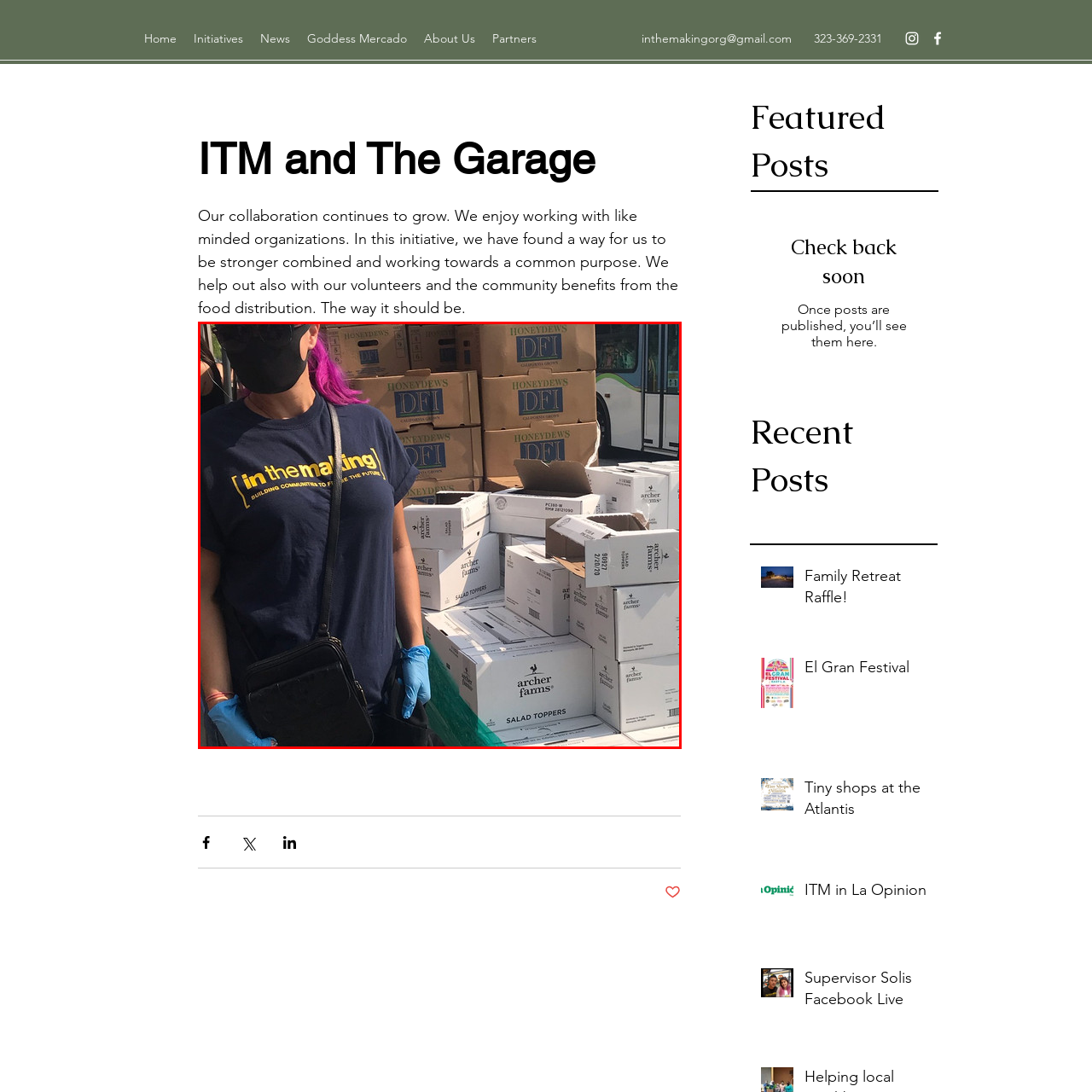Elaborate on the details of the image that is highlighted by the red boundary.

In this vibrant image, a woman with striking purple hair stands confidently beside a stack of sealed white boxes labeled "archer farms SALAD TOPPERS." She wears a navy t-shirt emblazoned with the slogan "[in the making] BUILDING COMMITMENT TO THE FUTURE," which reflects a strong community-oriented message. Her face is partially obscured by a black mask, and blue gloves protect her hands, suggesting her participation in a food distribution or community support event. Behind her, large cardboard boxes labeled "HONEYDEWS" create a contrasting backdrop, enhancing the image's sense of purpose and activity. The scene captures a moment of dedication and teamwork, emphasizing the impact of community initiatives.